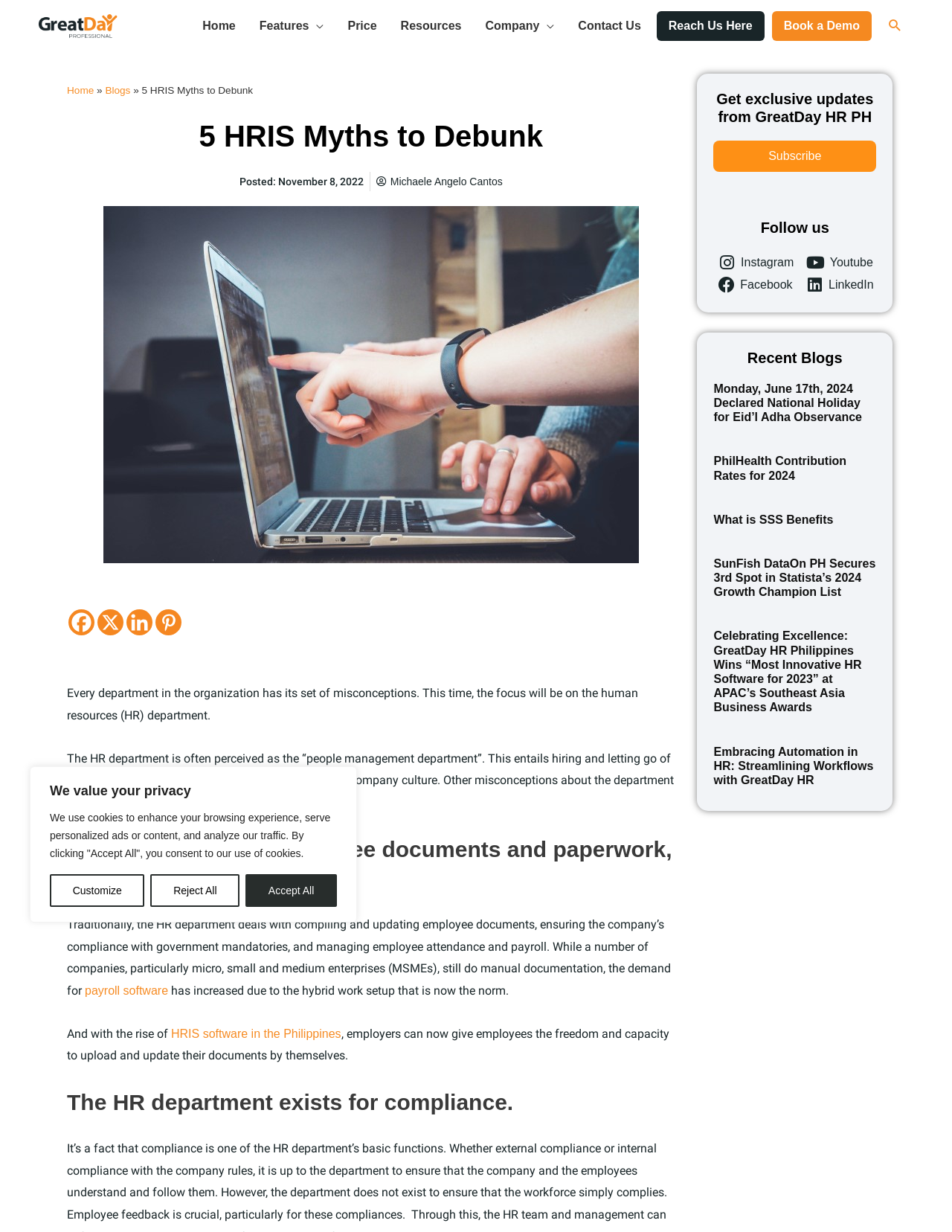Could you determine the bounding box coordinates of the clickable element to complete the instruction: "Click the 'Book a Demo' link"? Provide the coordinates as four float numbers between 0 and 1, i.e., [left, top, right, bottom].

[0.811, 0.009, 0.916, 0.033]